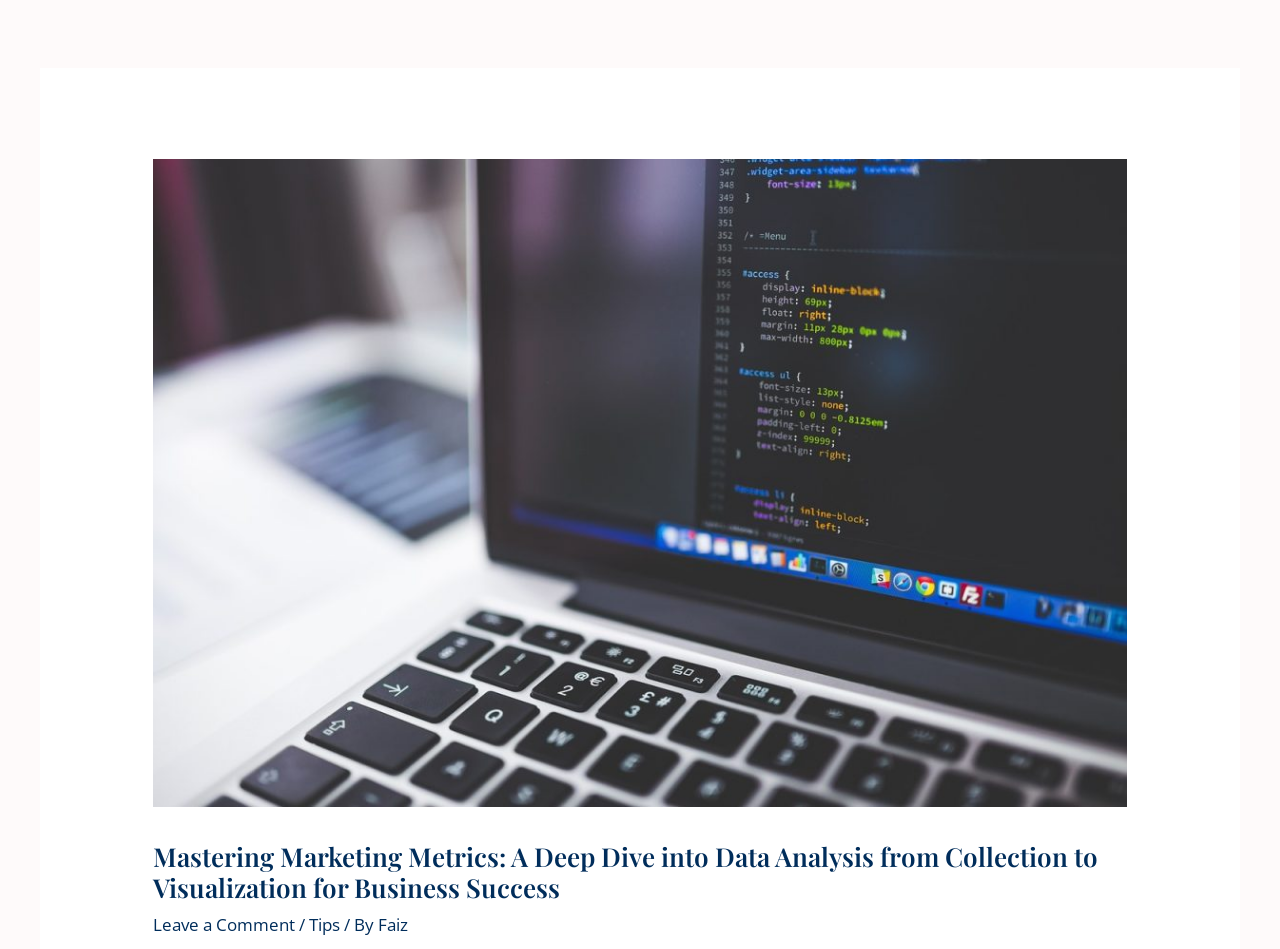Use the information in the screenshot to answer the question comprehensively: What is the topic of the article?

Based on the heading 'Mastering Marketing Metrics: A Deep Dive into Data Analysis from Collection to Visualization for Business Success', it is clear that the topic of the article is related to marketing metrics.